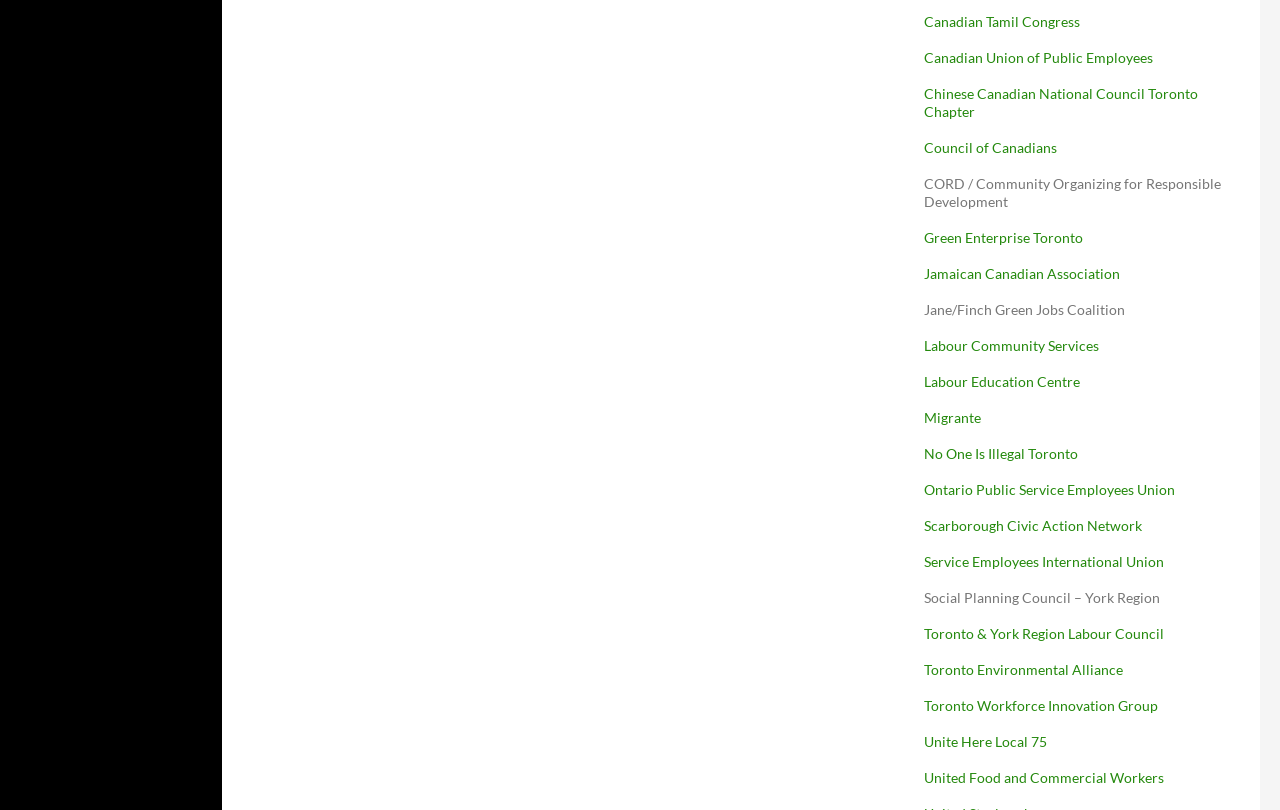Refer to the element description Migrante and identify the corresponding bounding box in the screenshot. Format the coordinates as (top-left x, top-left y, bottom-right x, bottom-right y) with values in the range of 0 to 1.

[0.722, 0.505, 0.766, 0.526]